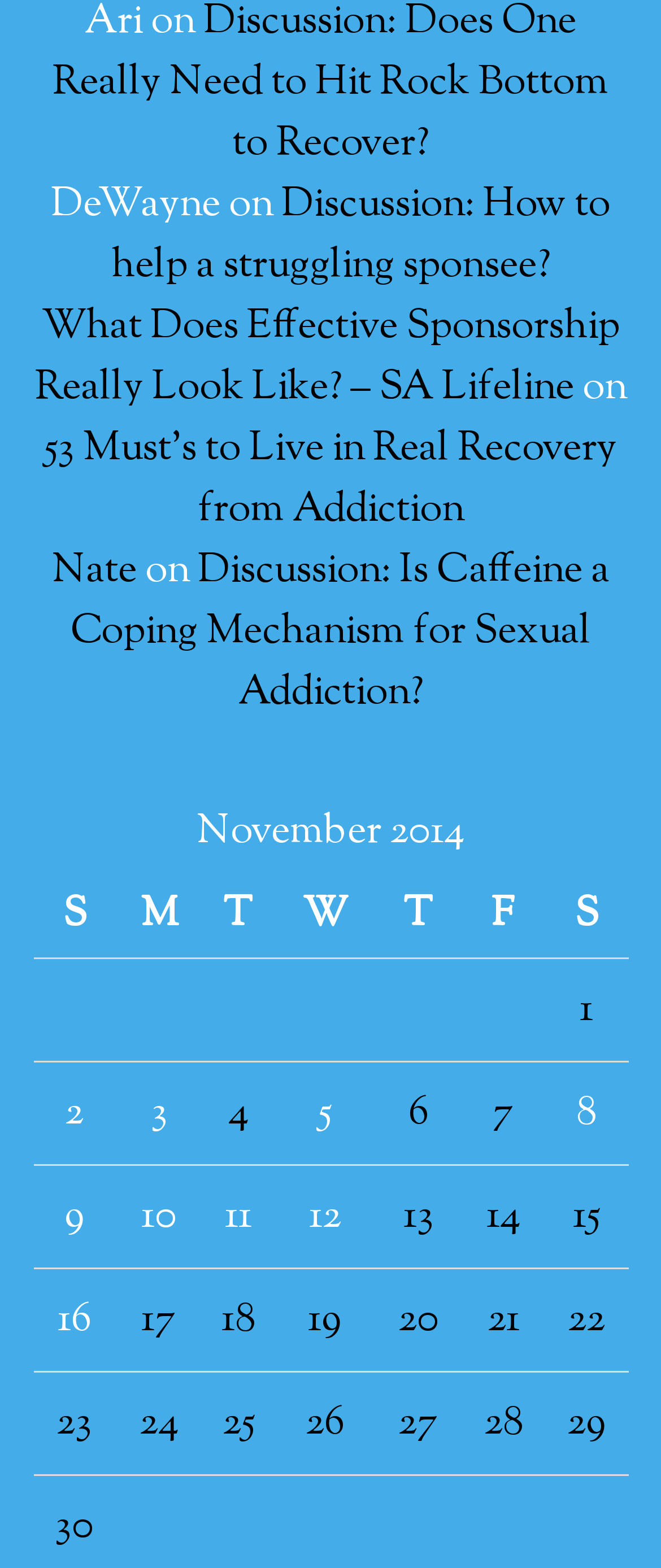Locate the UI element described by Nate and provide its bounding box coordinates. Use the format (top-left x, top-left y, bottom-right x, bottom-right y) with all values as floating point numbers between 0 and 1.

[0.078, 0.345, 0.206, 0.382]